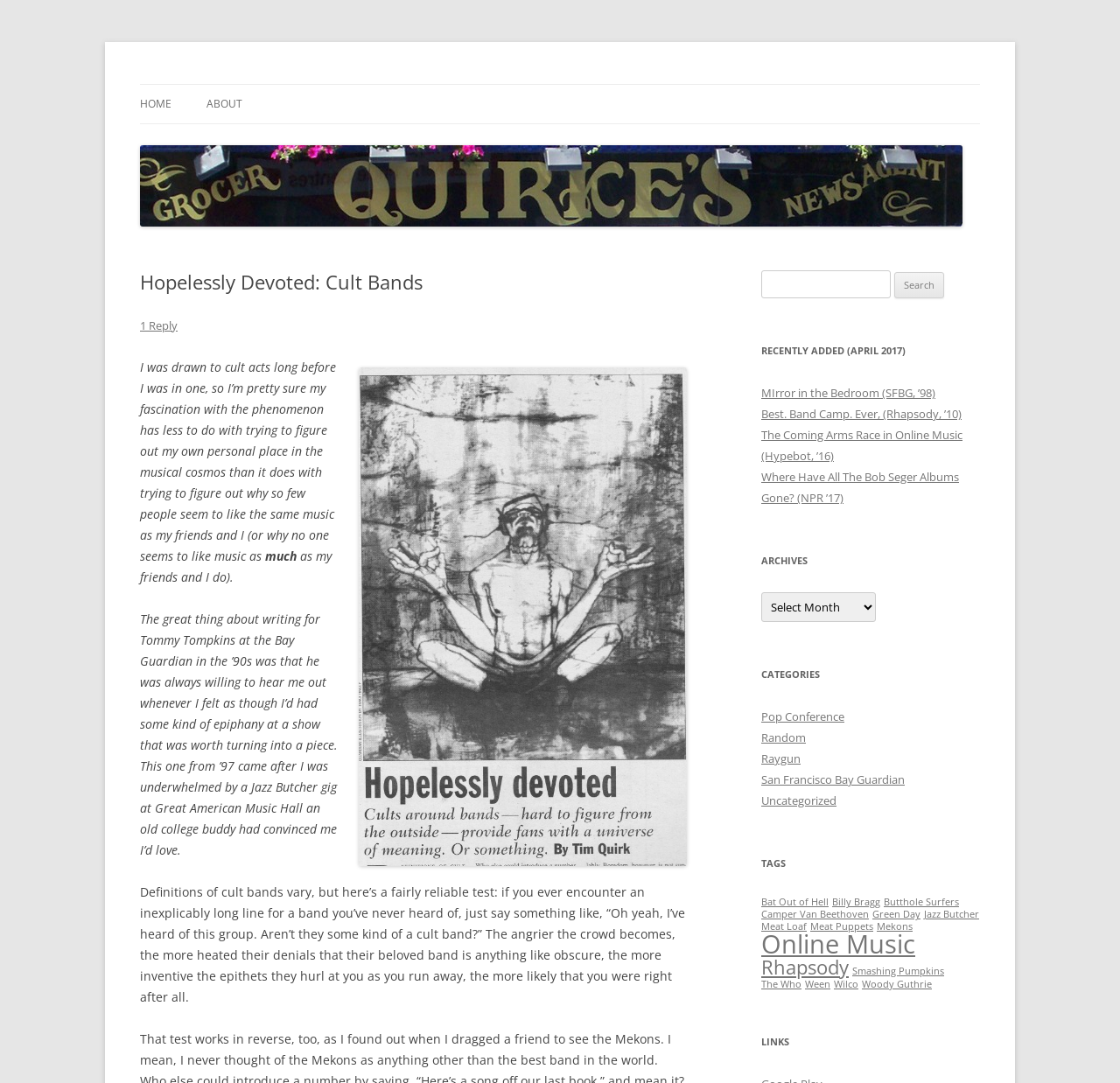What is the name of the website?
Using the image, give a concise answer in the form of a single word or short phrase.

Tim Quirk's Stuff